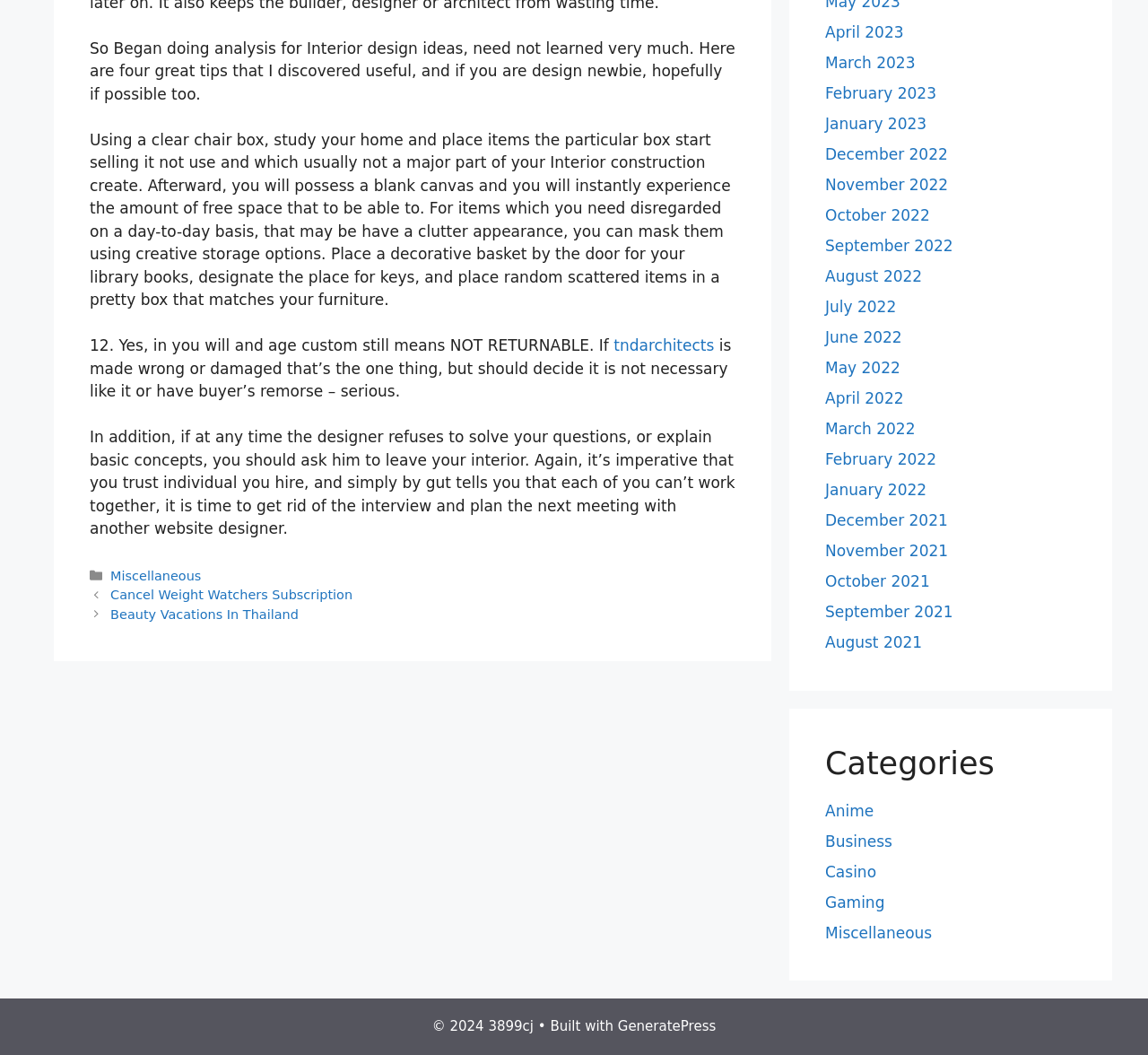Provide the bounding box coordinates of the HTML element described as: "Cancel Weight Watchers Subscription". The bounding box coordinates should be four float numbers between 0 and 1, i.e., [left, top, right, bottom].

[0.096, 0.557, 0.307, 0.571]